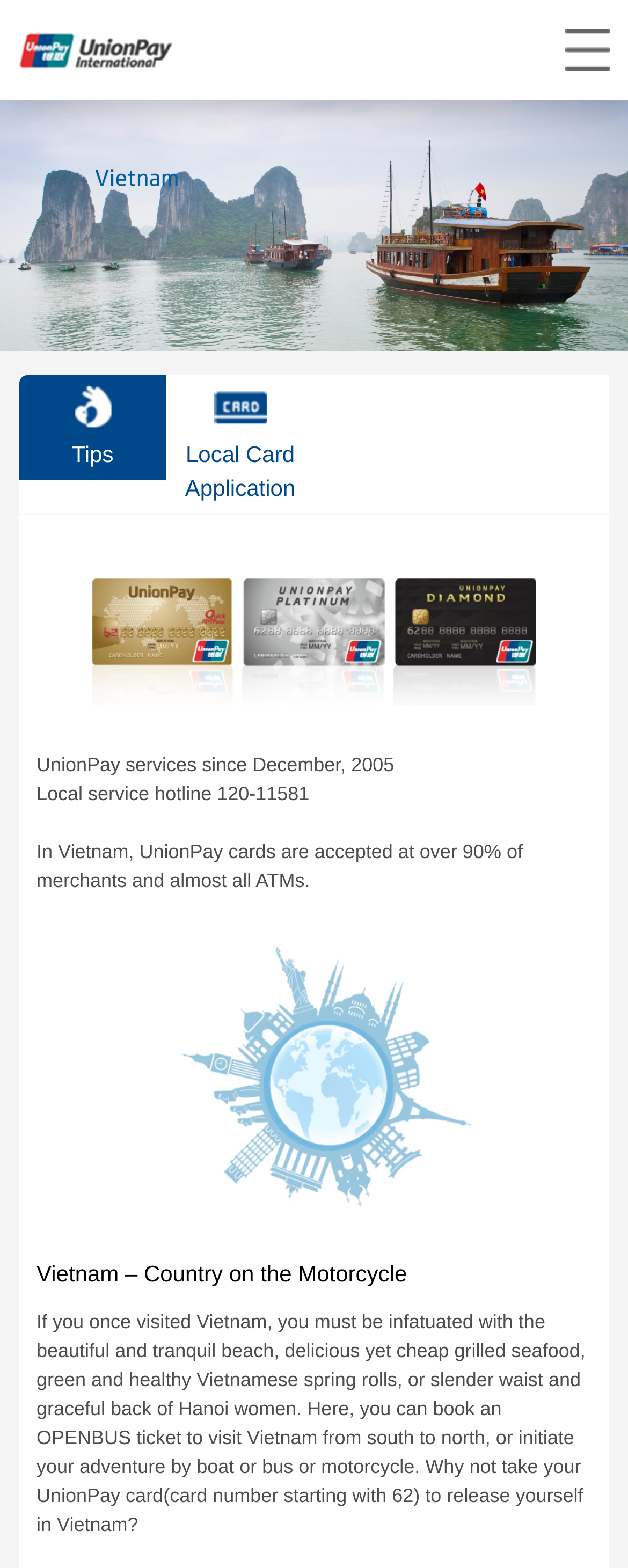What mode of transportation is mentioned for visiting Vietnam?
Look at the image and provide a detailed response to the question.

The mode of transportation mentioned for visiting Vietnam can be found in the text 'or initiate your adventure by boat or bus or motorcycle' at coordinates [0.058, 0.836, 0.932, 0.979]. This text suggests that users can travel to Vietnam by motorcycle, among other modes of transportation.